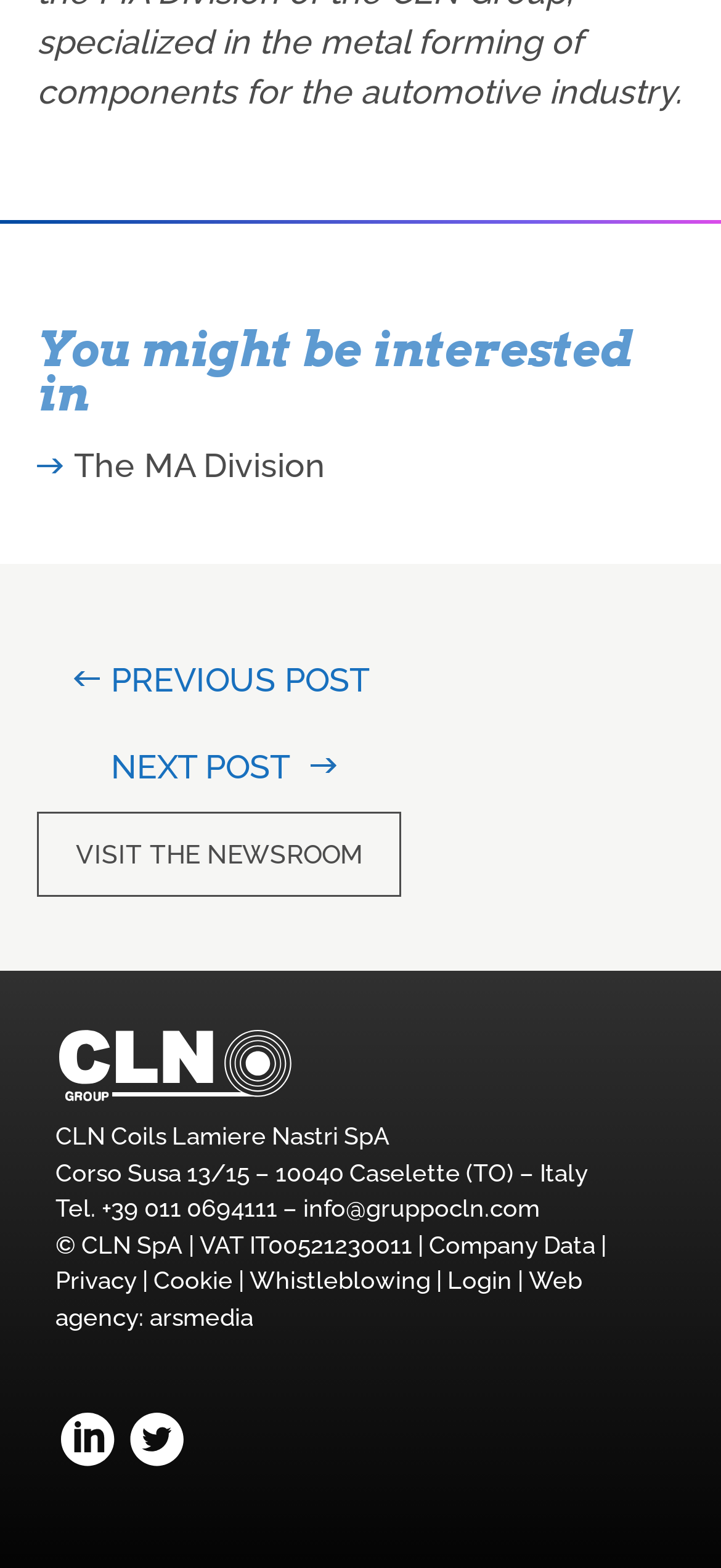Please identify the coordinates of the bounding box for the clickable region that will accomplish this instruction: "Visit the newsroom".

[0.051, 0.517, 0.556, 0.571]